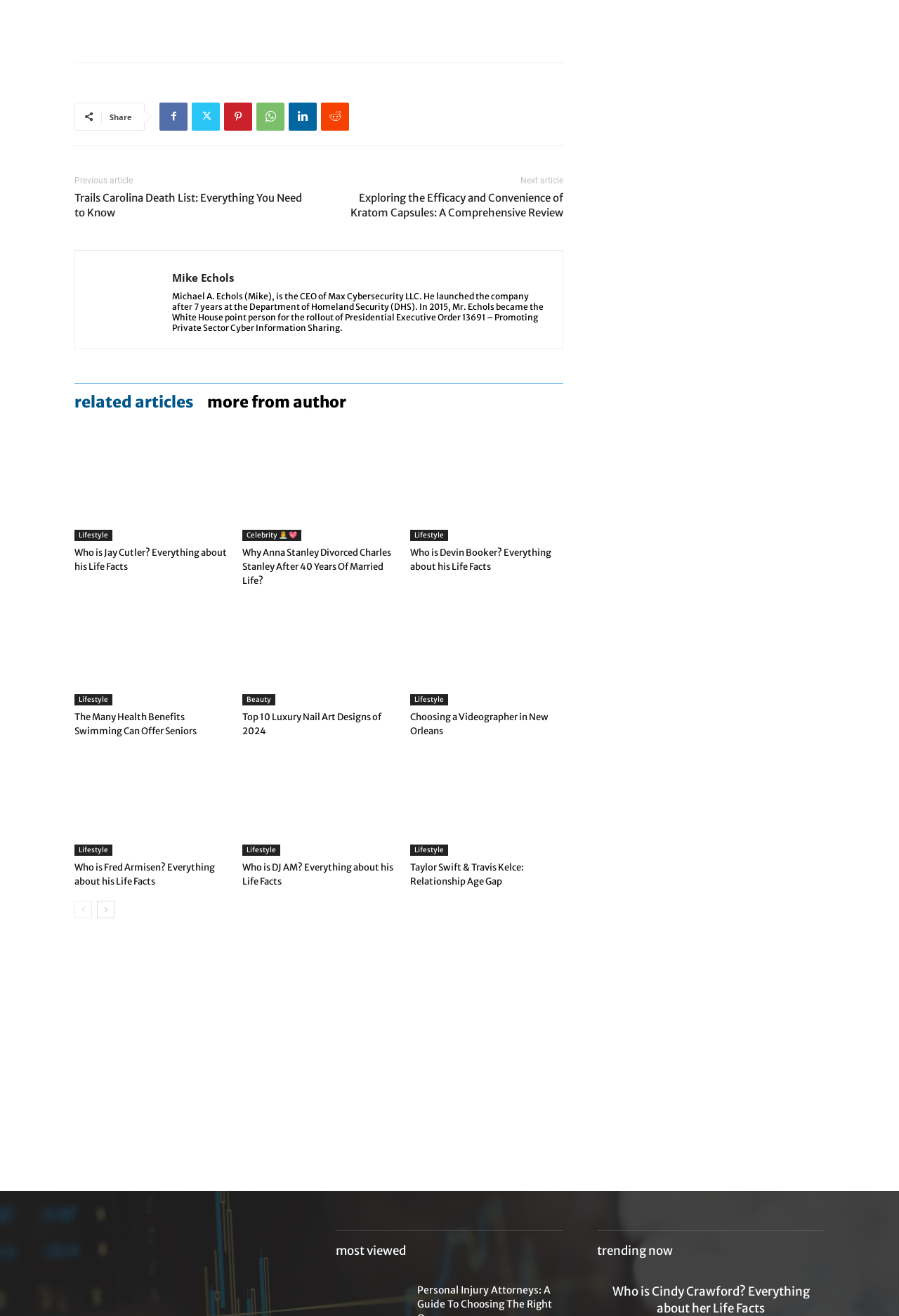Predict the bounding box coordinates of the area that should be clicked to accomplish the following instruction: "View the image of Mike Echols". The bounding box coordinates should consist of four float numbers between 0 and 1, i.e., [left, top, right, bottom].

[0.1, 0.202, 0.175, 0.253]